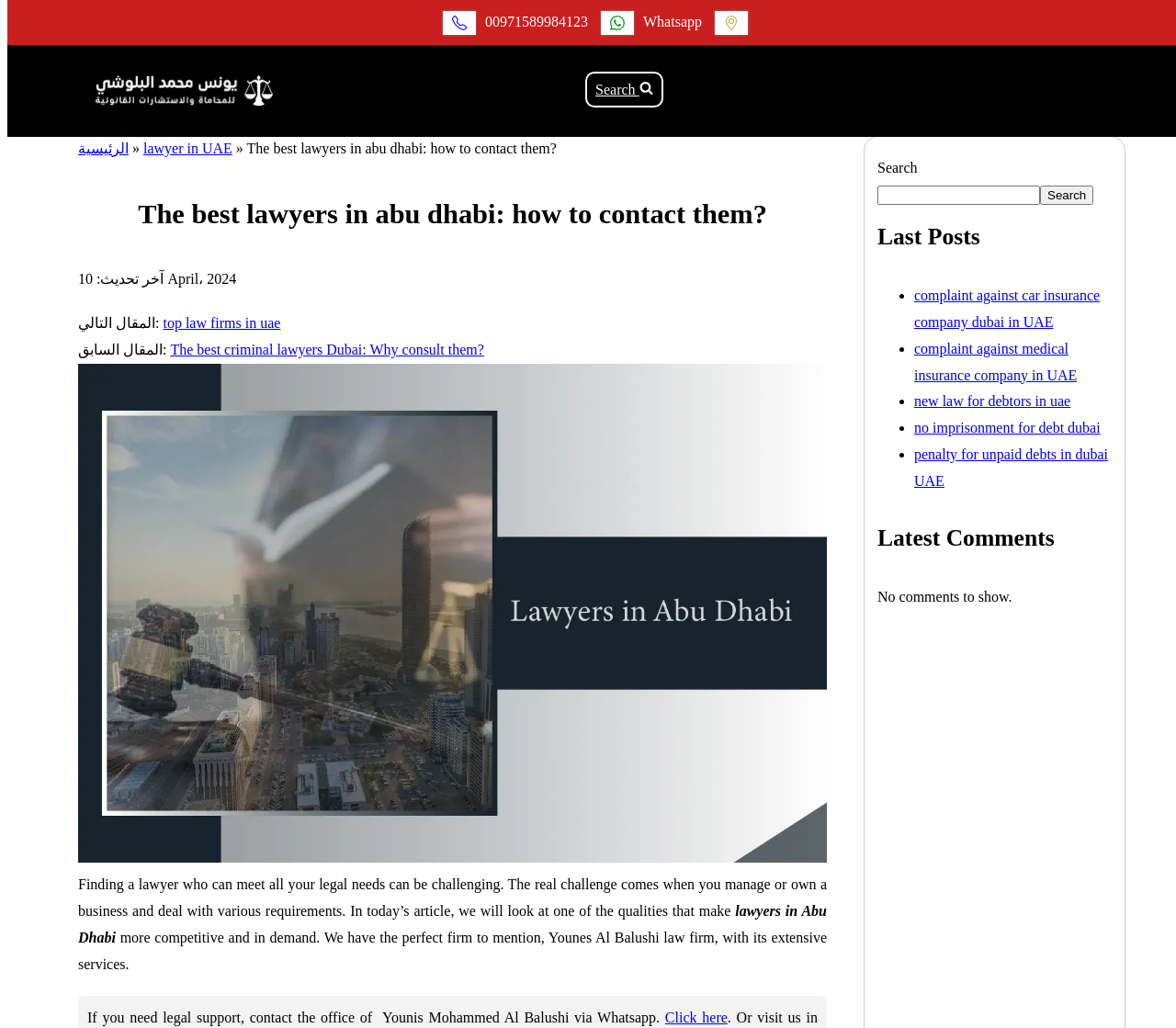Identify the main title of the webpage and generate its text content.

The best lawyers in abu dhabi: how to contact them?